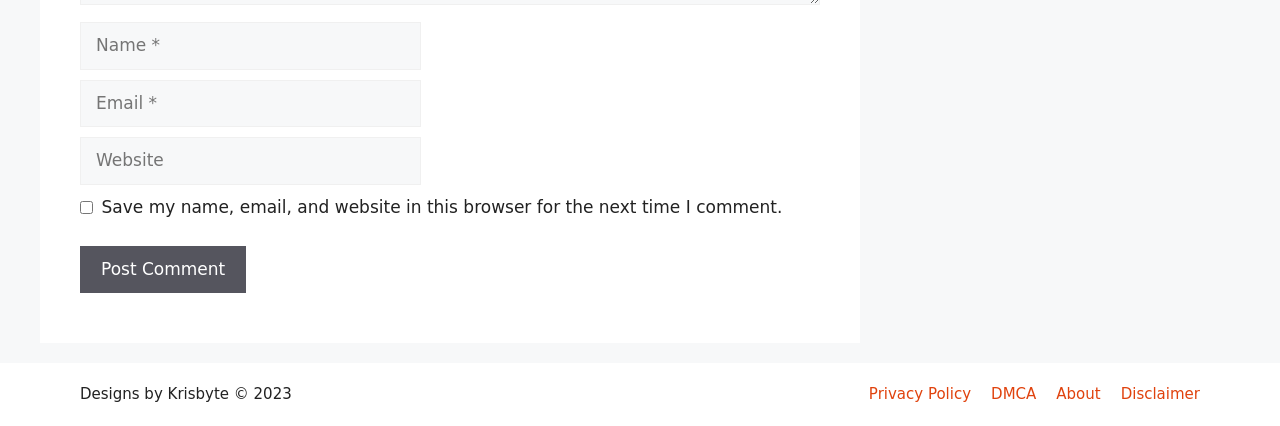From the webpage screenshot, identify the region described by Privacy Policy. Provide the bounding box coordinates as (top-left x, top-left y, bottom-right x, bottom-right y), with each value being a floating point number between 0 and 1.

[0.679, 0.905, 0.759, 0.947]